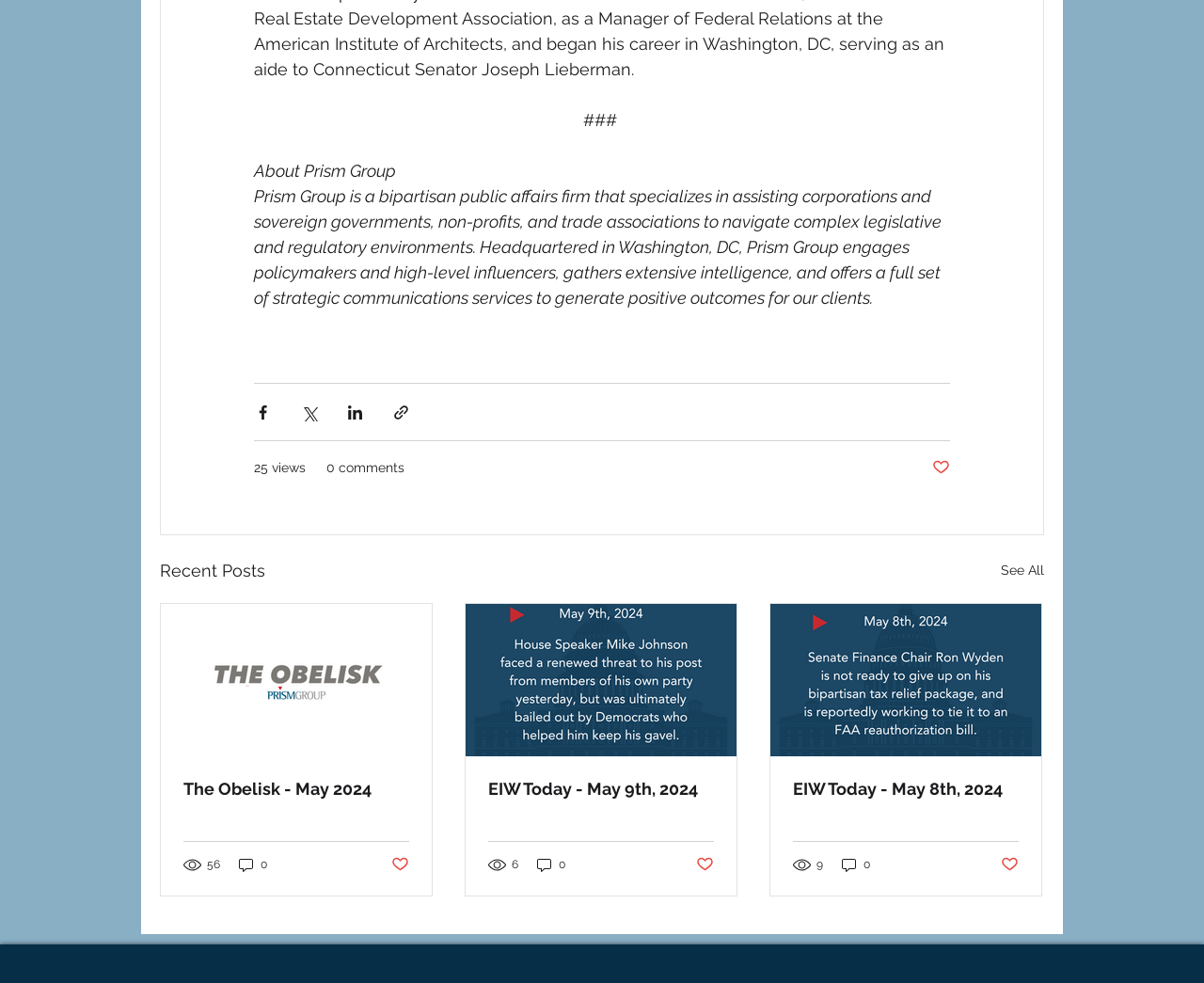Using the description: "0 comments", determine the UI element's bounding box coordinates. Ensure the coordinates are in the format of four float numbers between 0 and 1, i.e., [left, top, right, bottom].

[0.271, 0.466, 0.336, 0.486]